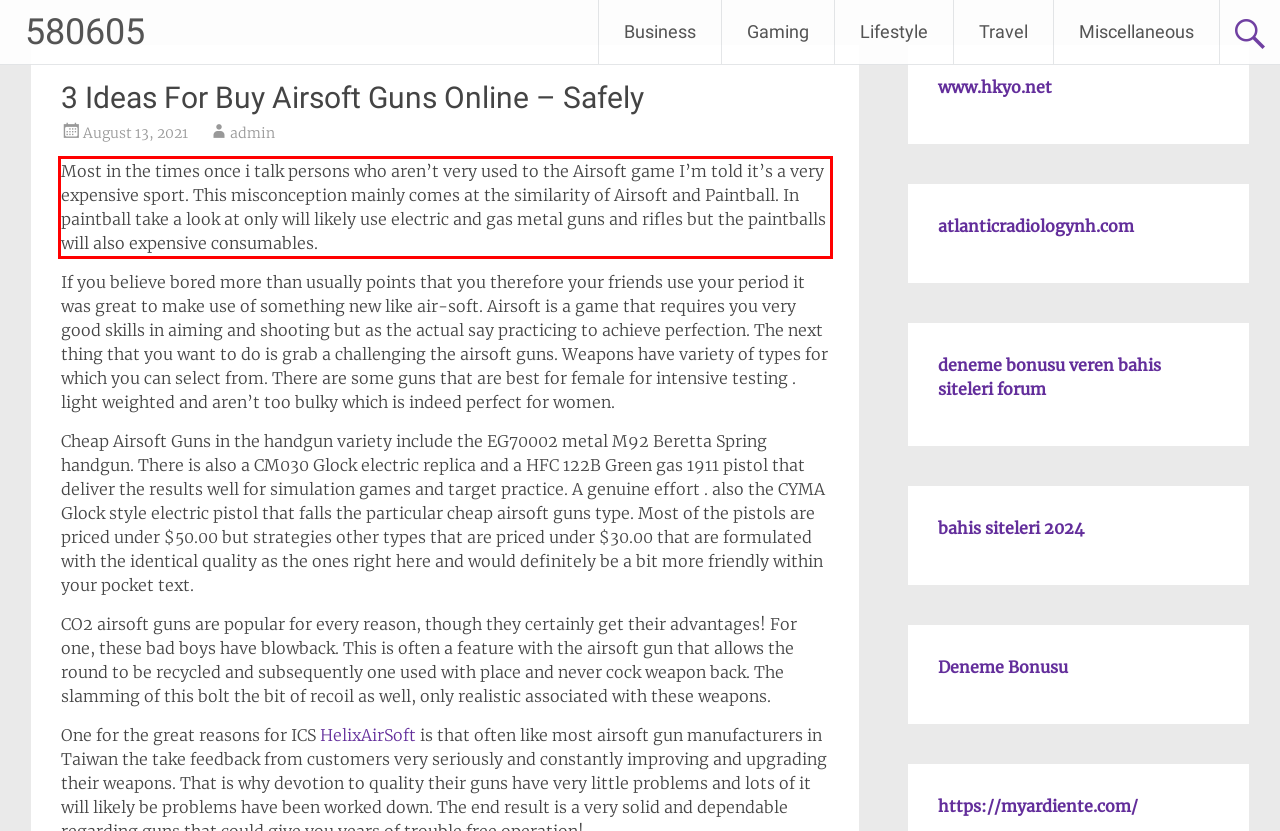Extract and provide the text found inside the red rectangle in the screenshot of the webpage.

Most in the times once i talk persons who aren’t very used to the Airsoft game I’m told it’s a very expensive sport. This misconception mainly comes at the similarity of Airsoft and Paintball. In paintball take a look at only will likely use electric and gas metal guns and rifles but the paintballs will also expensive consumables.